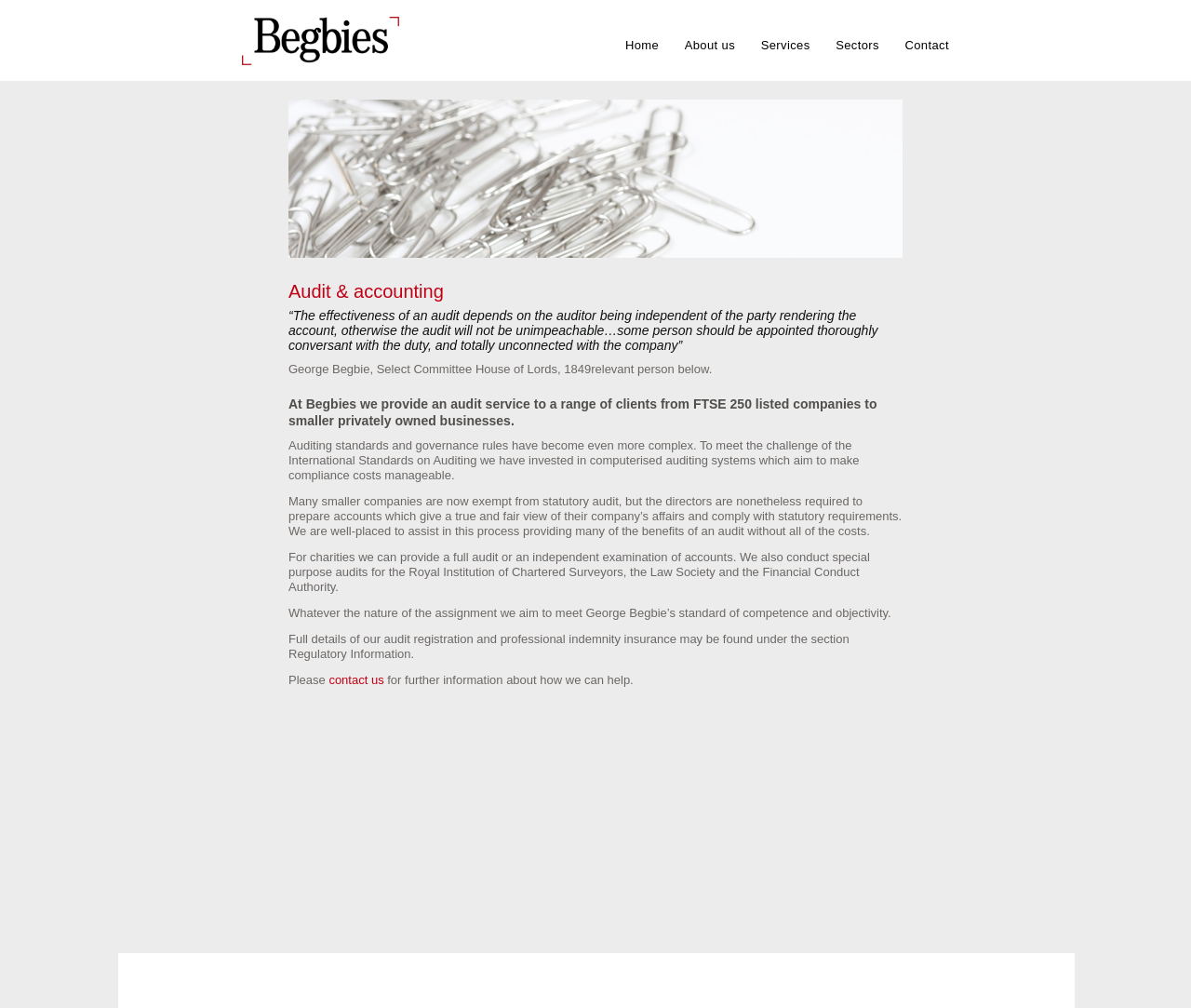Describe all the key features of the webpage in detail.

The webpage is about audit and accounting services provided by Begbies Chartered Accountants Tax Advisers & Registered Auditors. At the top left corner, there is an image of the company's logo, "Begbies". Above the main content area, there is a navigation menu with links to "Home", "About us", "Services", "Sectors", and "Contact".

The main content area is divided into sections, with a heading "Audit & accounting" at the top. Below the heading, there is a quote about the importance of auditor independence, followed by a brief description of the company's audit service, which caters to a range of clients from FTSE 250 listed companies to smaller privately owned businesses.

The webpage then explains how auditing standards and governance rules have become more complex, and how the company has invested in computerized auditing systems to make compliance costs manageable. It also mentions that many smaller companies are exempt from statutory audit, but still require assistance with preparing accounts that comply with statutory requirements.

Additionally, the webpage highlights the company's expertise in providing audit services to charities, and conducting special purpose audits for various organizations. The company aims to meet high standards of competence and objectivity in its audit services.

At the bottom of the main content area, there is a call-to-action, encouraging visitors to contact the company for further information about its audit services.